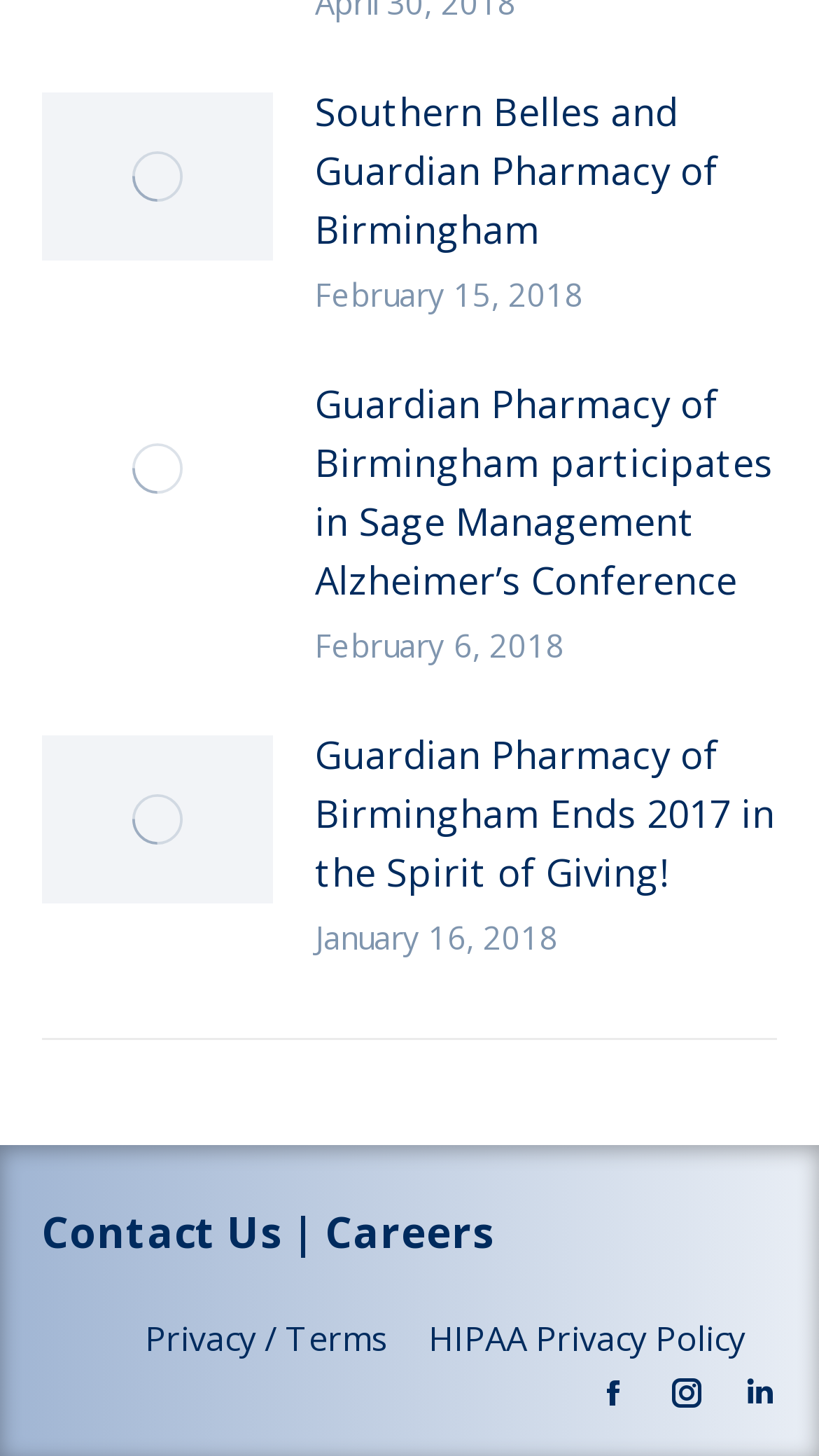Identify the coordinates of the bounding box for the element that must be clicked to accomplish the instruction: "Check the date of the post".

[0.385, 0.188, 0.713, 0.217]